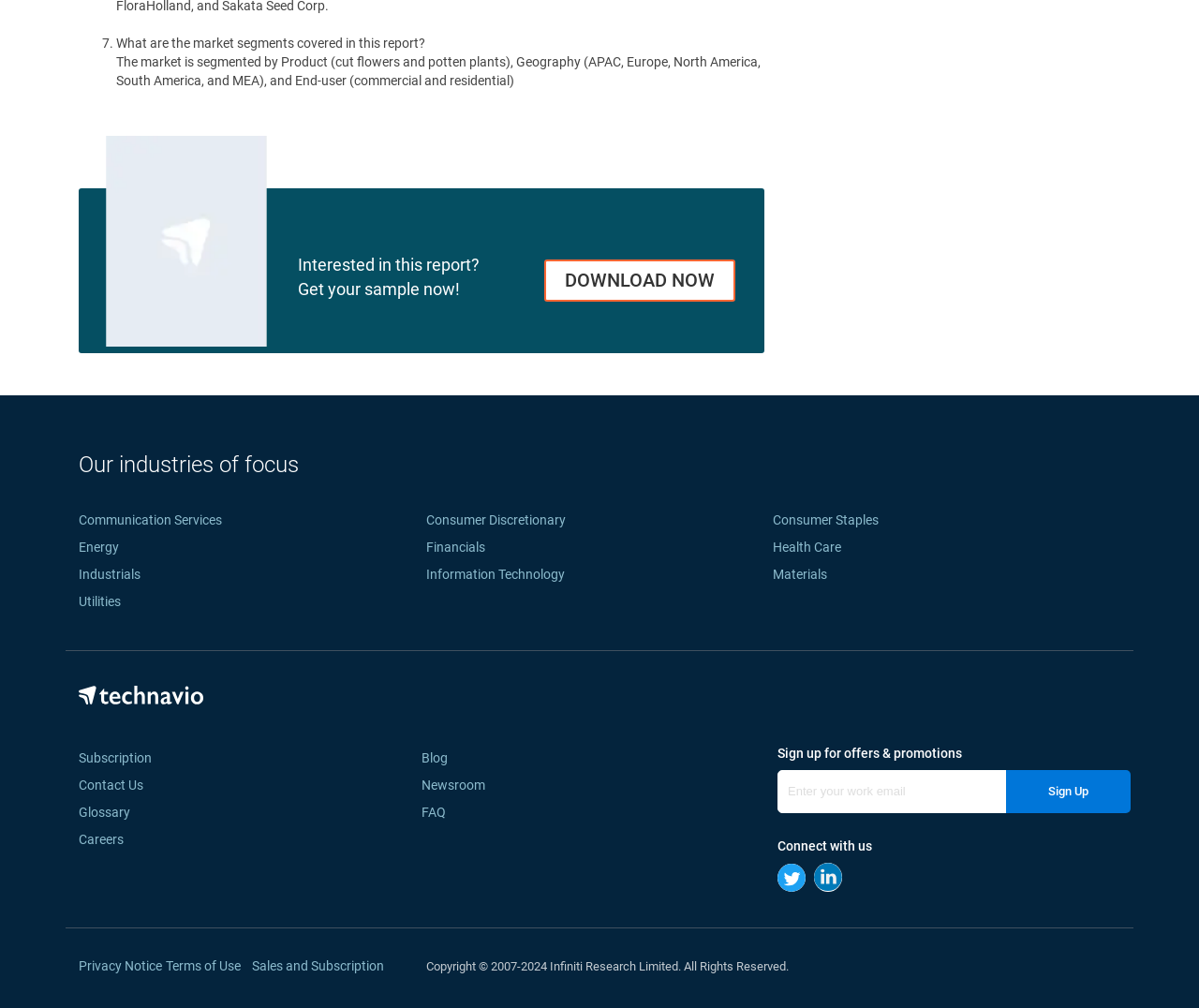Please find the bounding box coordinates for the clickable element needed to perform this instruction: "Sign up for offers and promotions".

[0.839, 0.764, 0.943, 0.807]